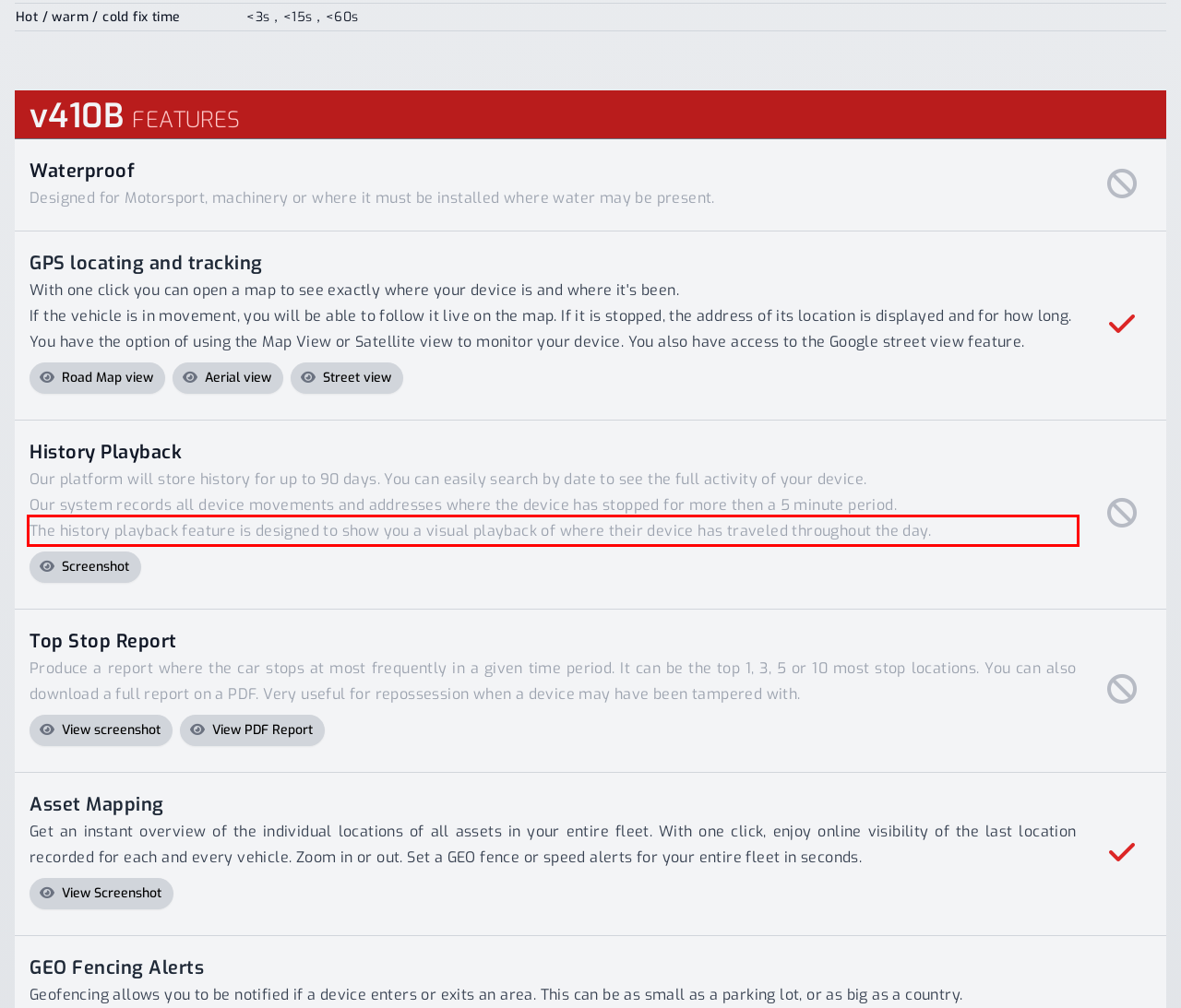Examine the webpage screenshot, find the red bounding box, and extract the text content within this marked area.

The history playback feature is designed to show you a visual playback of where their device has traveled throughout the day.